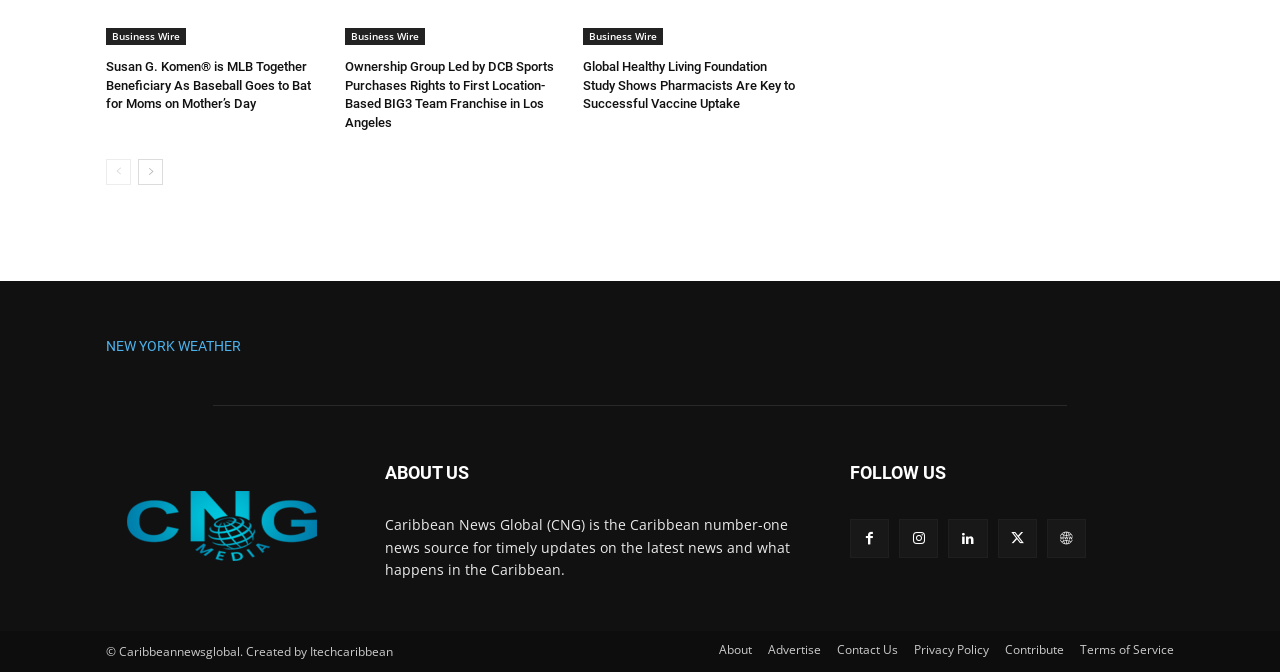Identify the bounding box coordinates necessary to click and complete the given instruction: "Click on the 'About' link".

[0.562, 0.947, 0.588, 0.979]